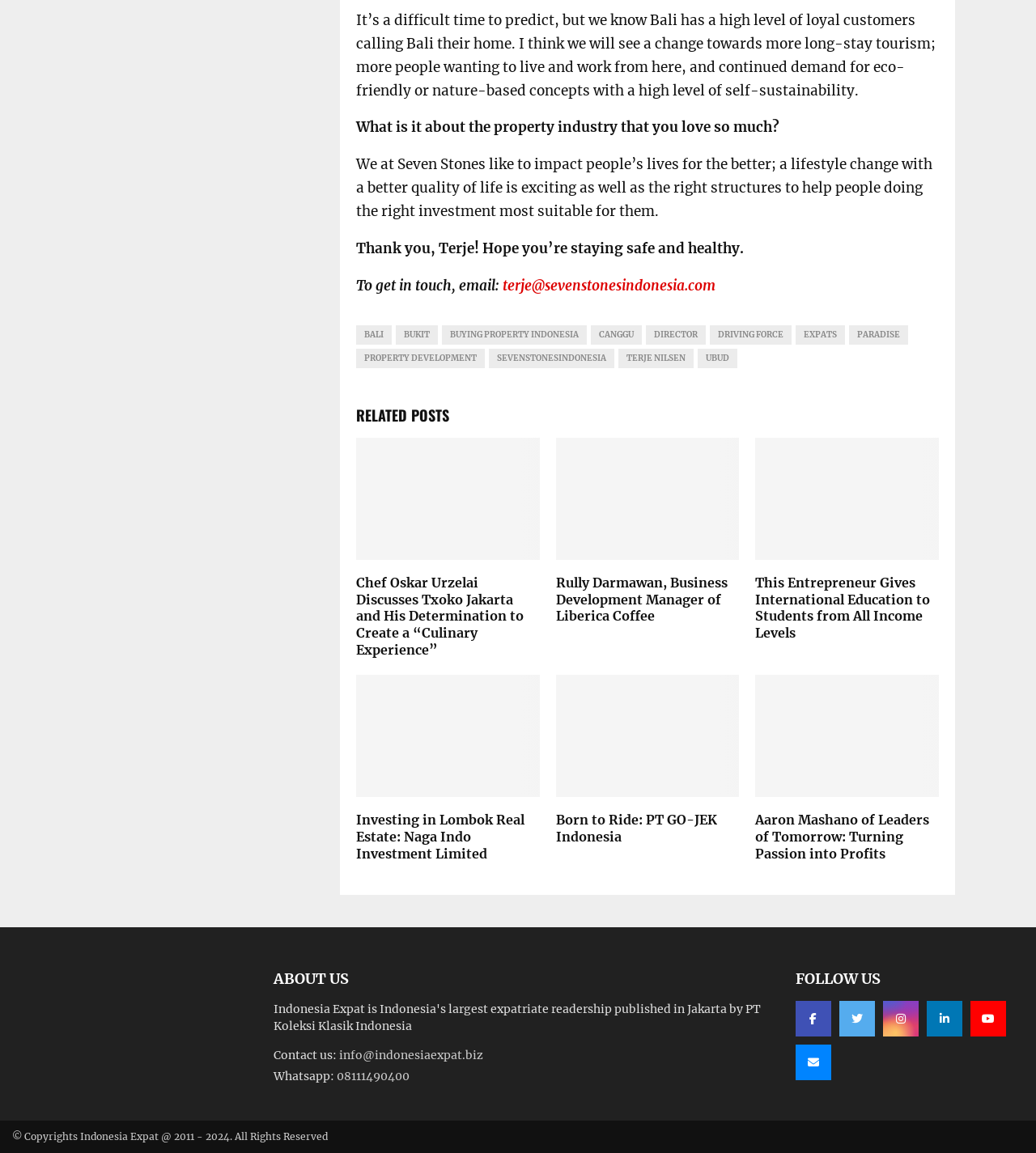Highlight the bounding box coordinates of the element you need to click to perform the following instruction: "Click the link to contact Terje."

[0.485, 0.24, 0.694, 0.255]